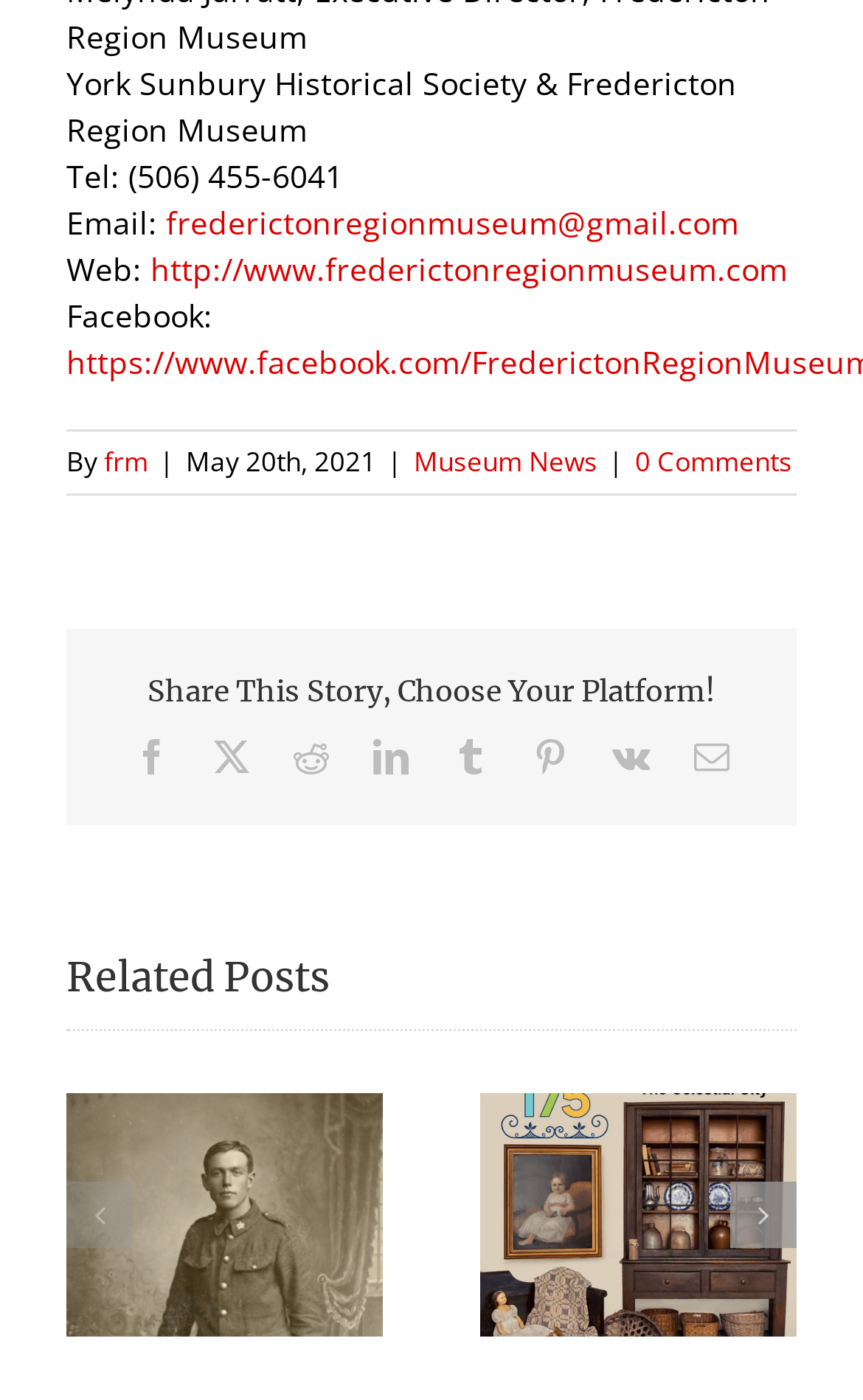Identify the bounding box coordinates of the element to click to follow this instruction: 'follow the link to find us'. Ensure the coordinates are four float values between 0 and 1, provided as [left, top, right, bottom].

None